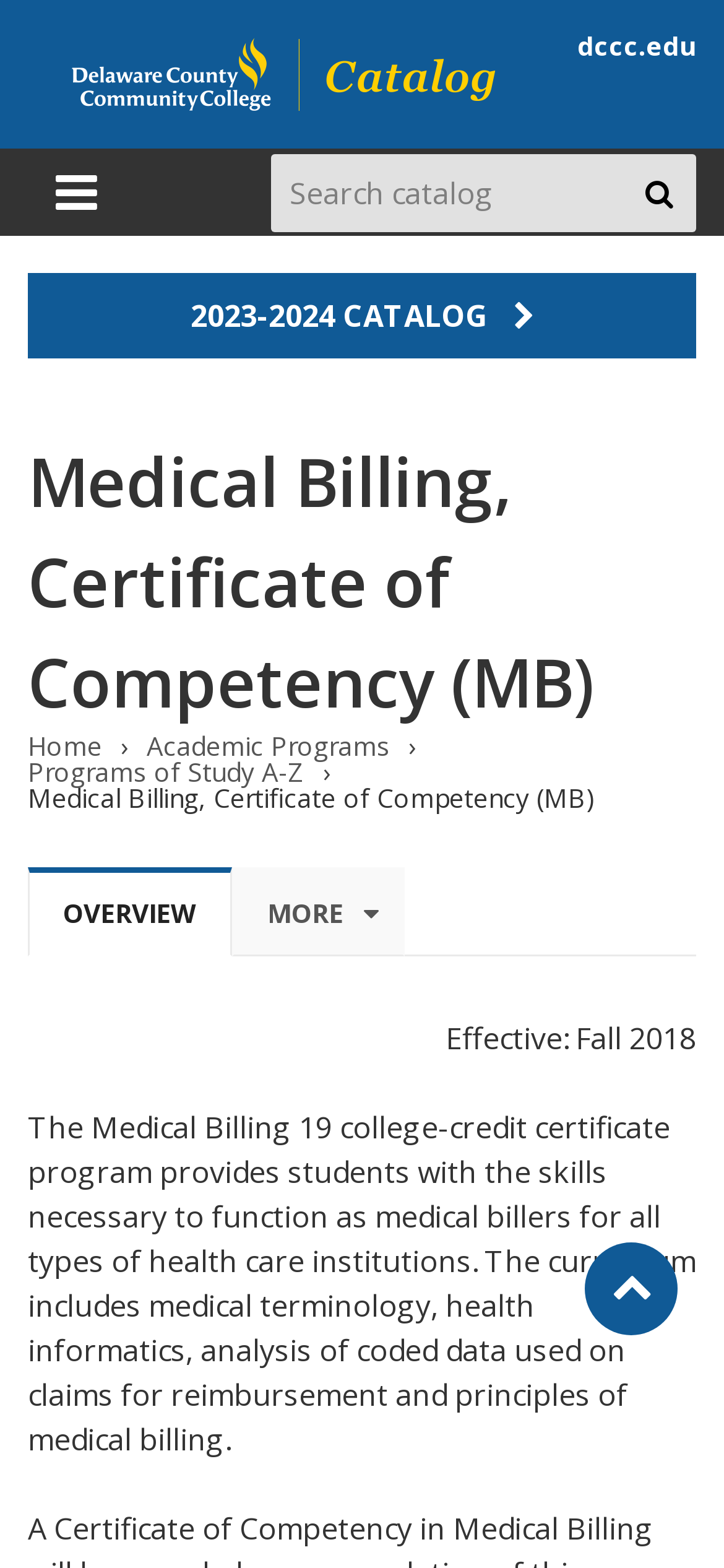Provide a single word or phrase answer to the question: 
How many tabs are there in the page content?

1